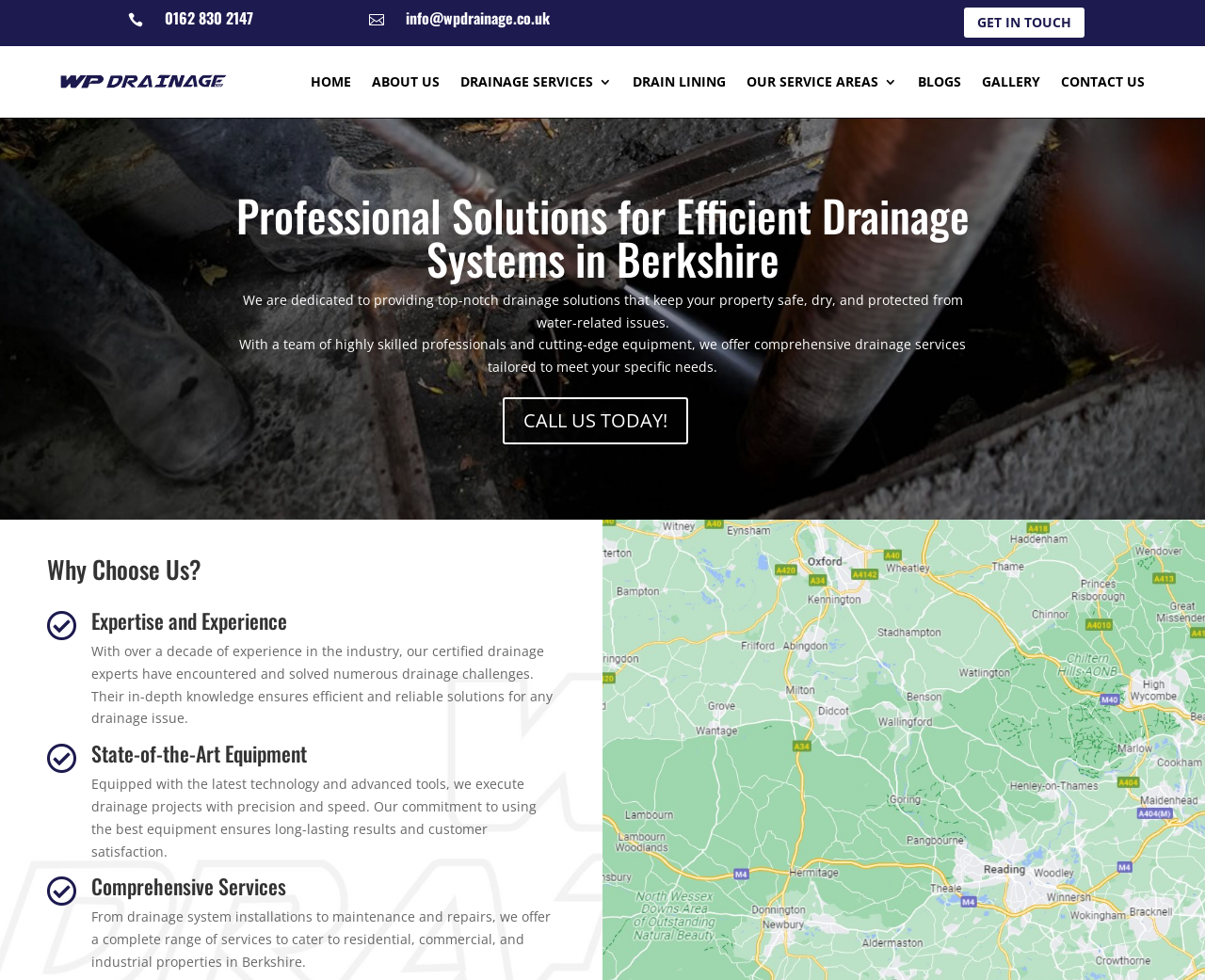Please specify the bounding box coordinates of the clickable region necessary for completing the following instruction: "Send an email". The coordinates must consist of four float numbers between 0 and 1, i.e., [left, top, right, bottom].

[0.337, 0.005, 0.5, 0.042]